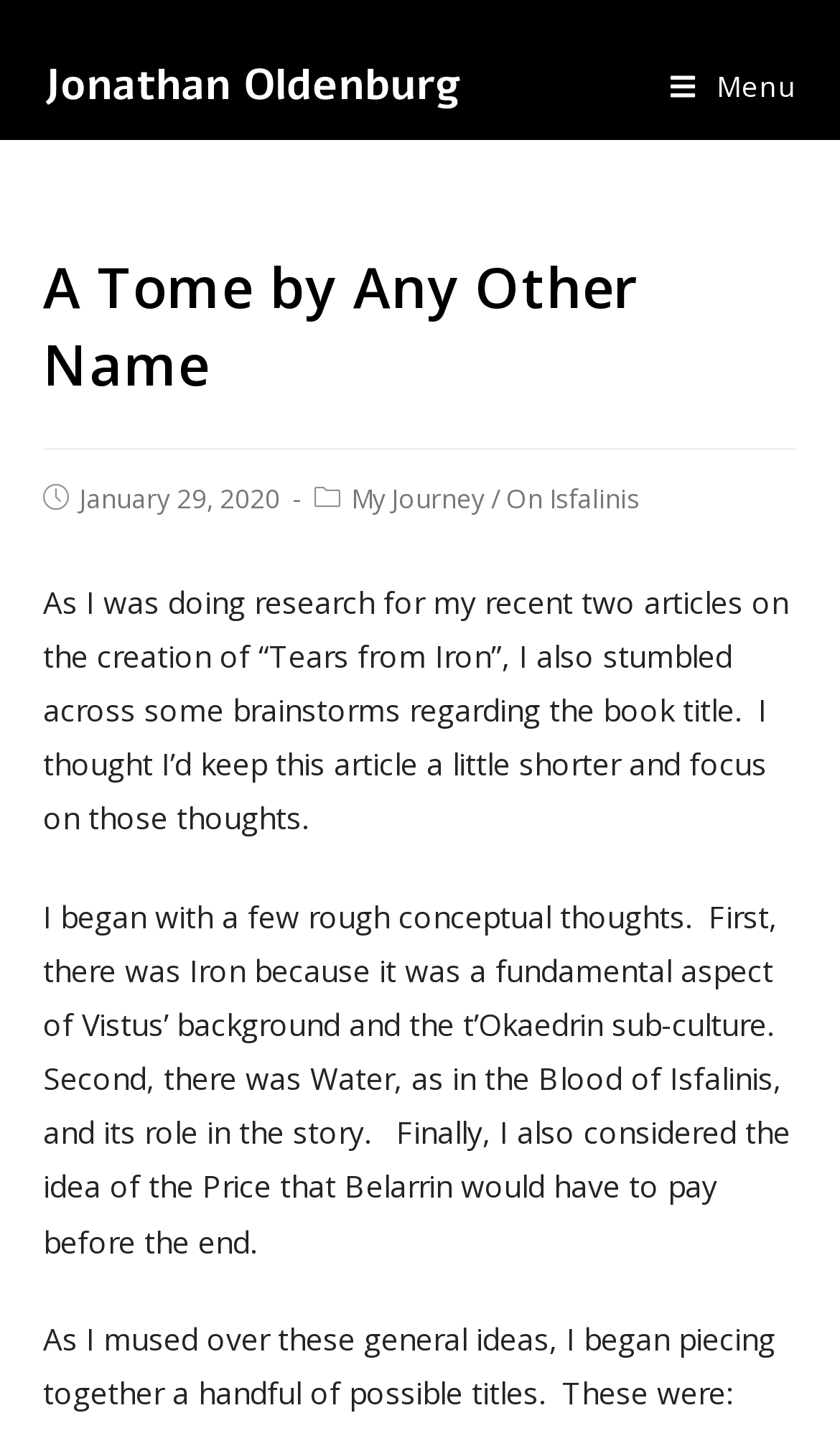Find and provide the bounding box coordinates for the UI element described here: "Jonathan Oldenburg". The coordinates should be given as four float numbers between 0 and 1: [left, top, right, bottom].

[0.051, 0.039, 0.549, 0.079]